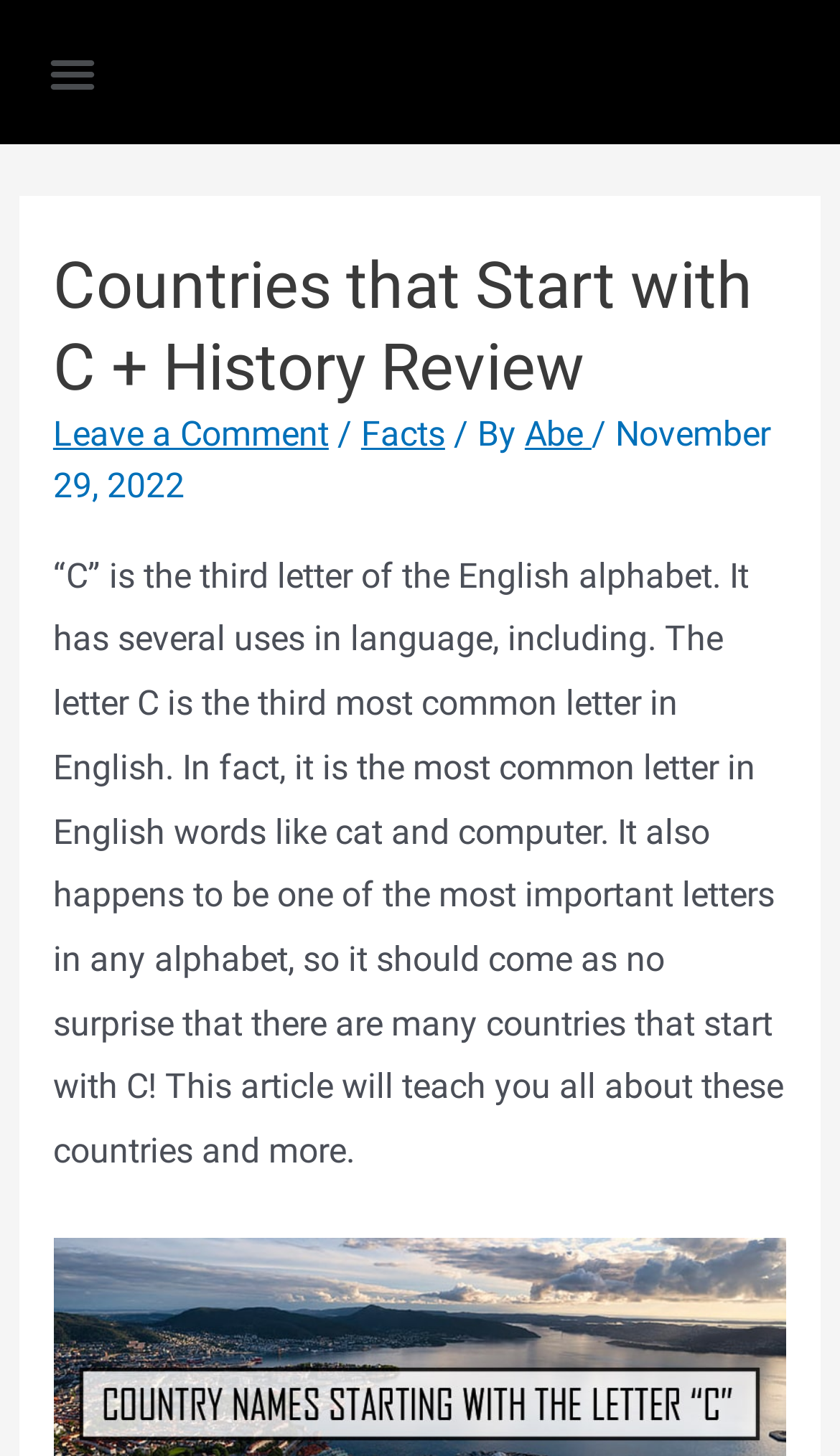What is the most common letter in English words like cat and computer?
Please craft a detailed and exhaustive response to the question.

The webpage states that 'The letter C is the third most common letter in English. In fact, it is the most common letter in English words like cat and computer.'